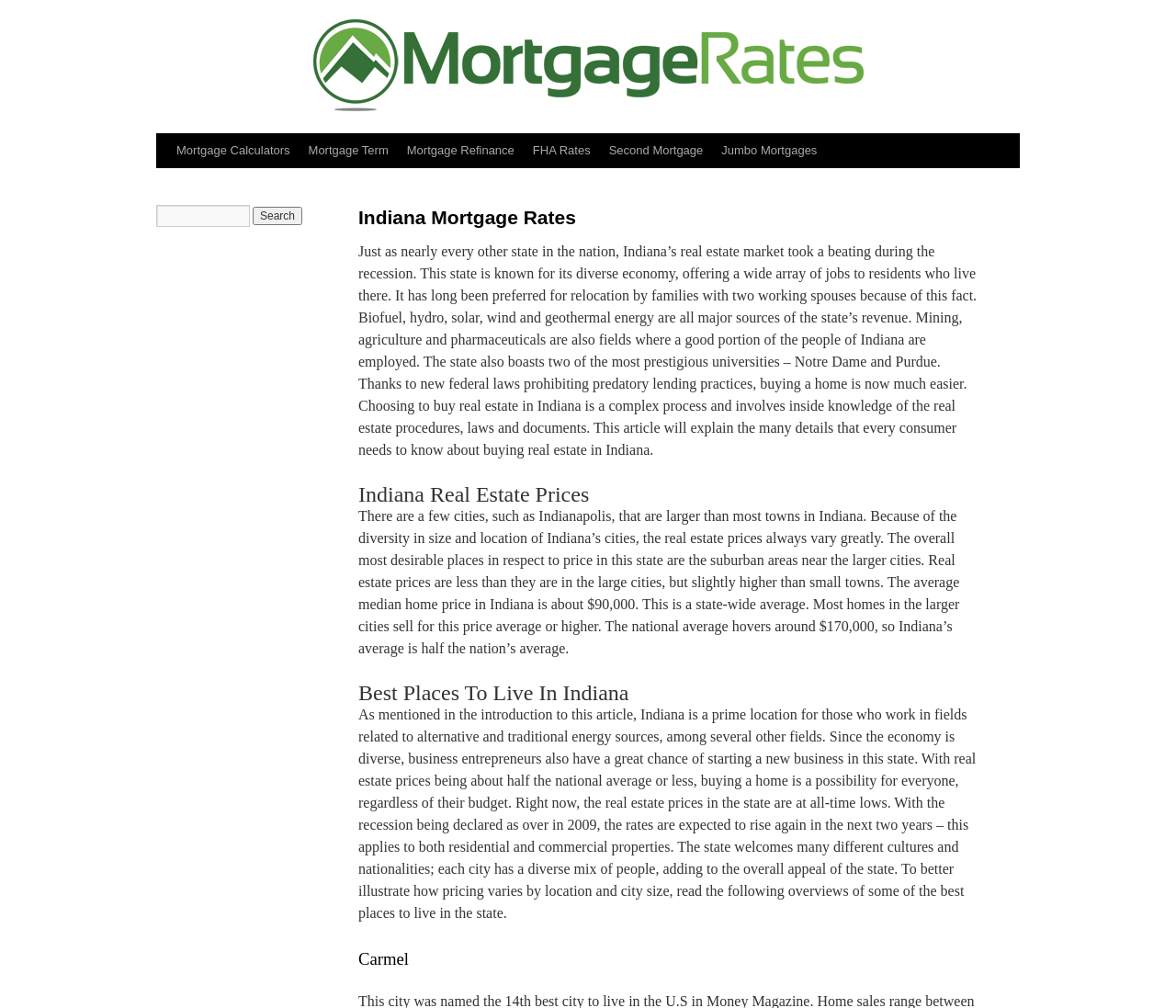Identify the bounding box coordinates of the HTML element based on this description: "value="Search"".

[0.215, 0.205, 0.257, 0.223]